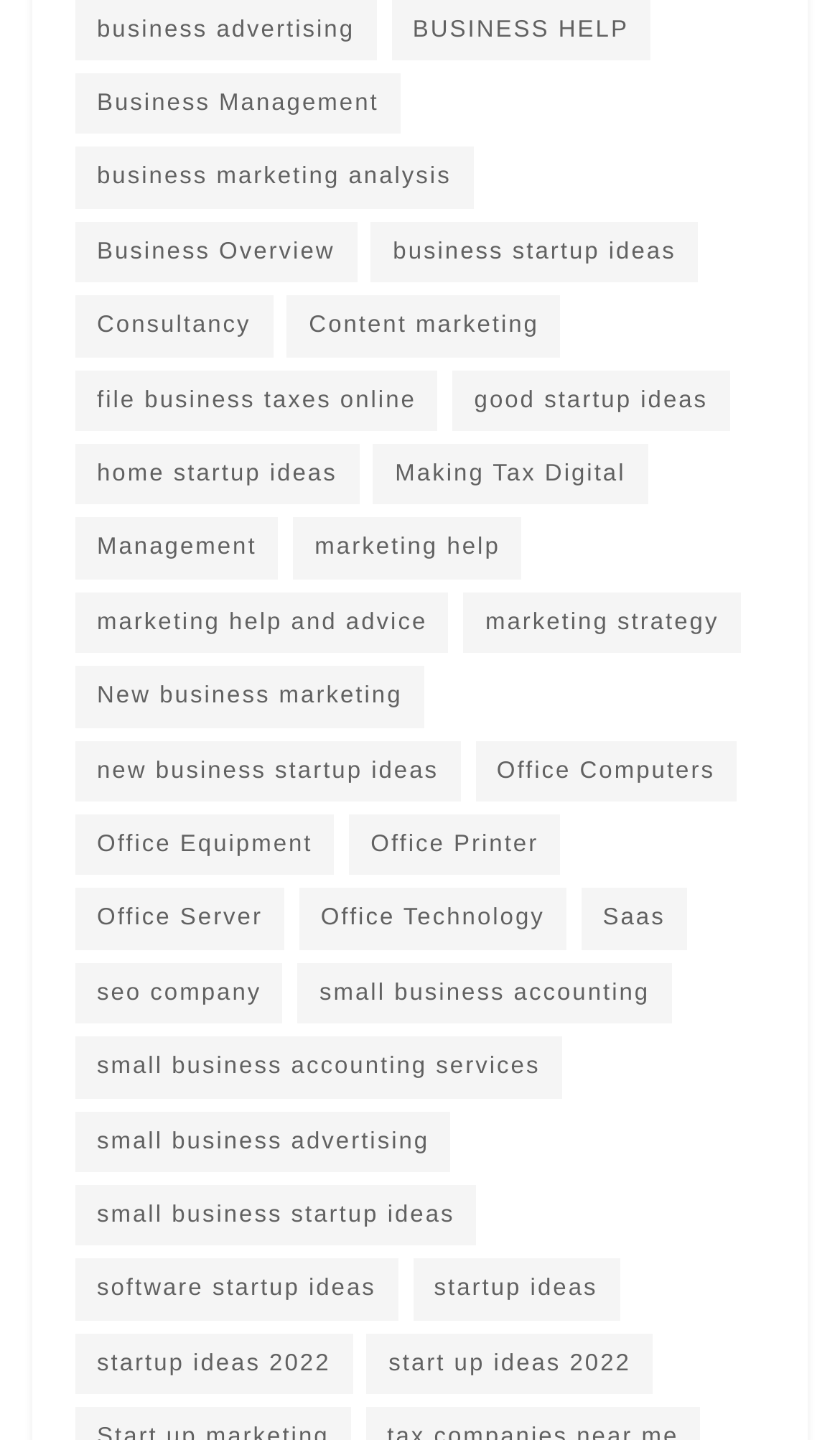Determine the coordinates of the bounding box for the clickable area needed to execute this instruction: "Discover new business startup ideas".

[0.09, 0.514, 0.548, 0.557]